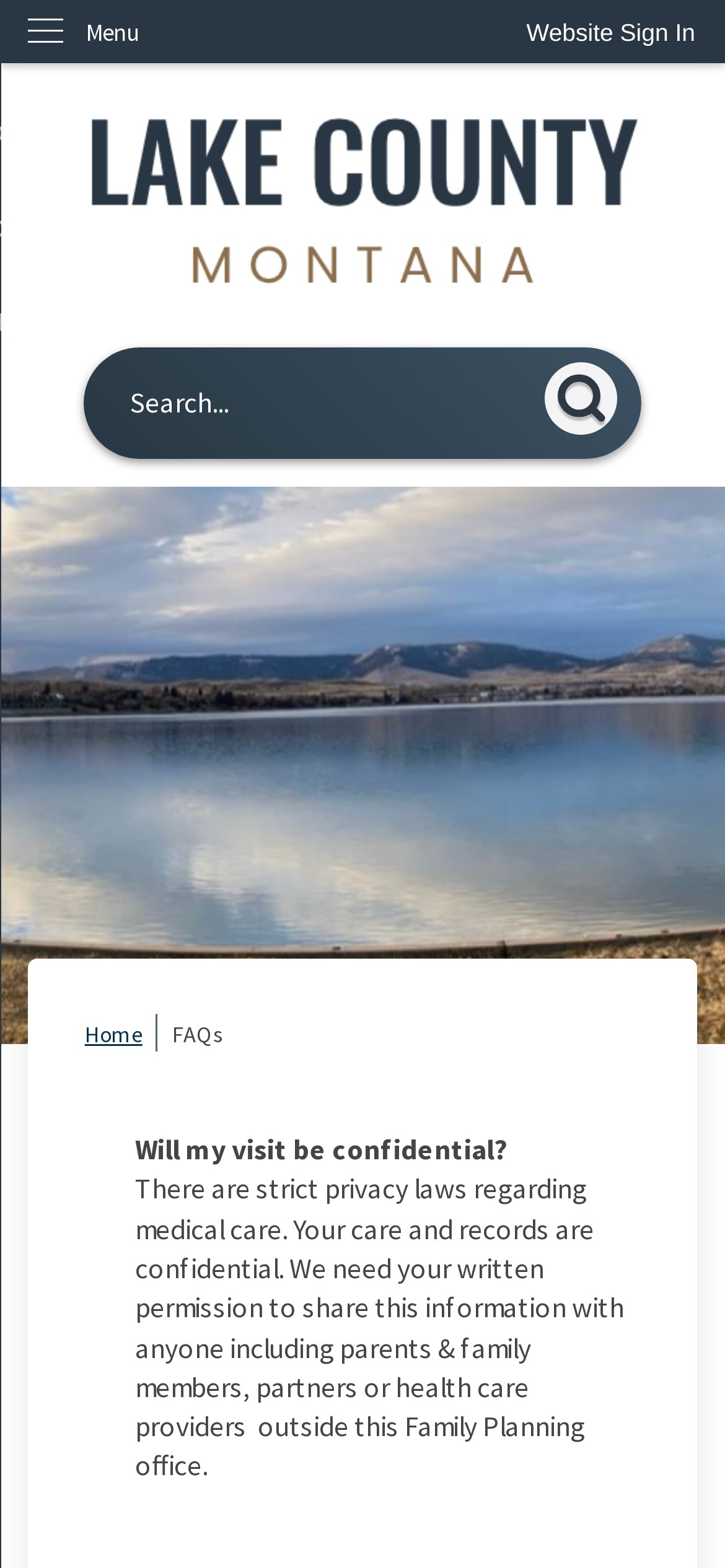What type of office is being referred to in the FAQ section?
Please provide a single word or phrase as your answer based on the screenshot.

Family Planning office